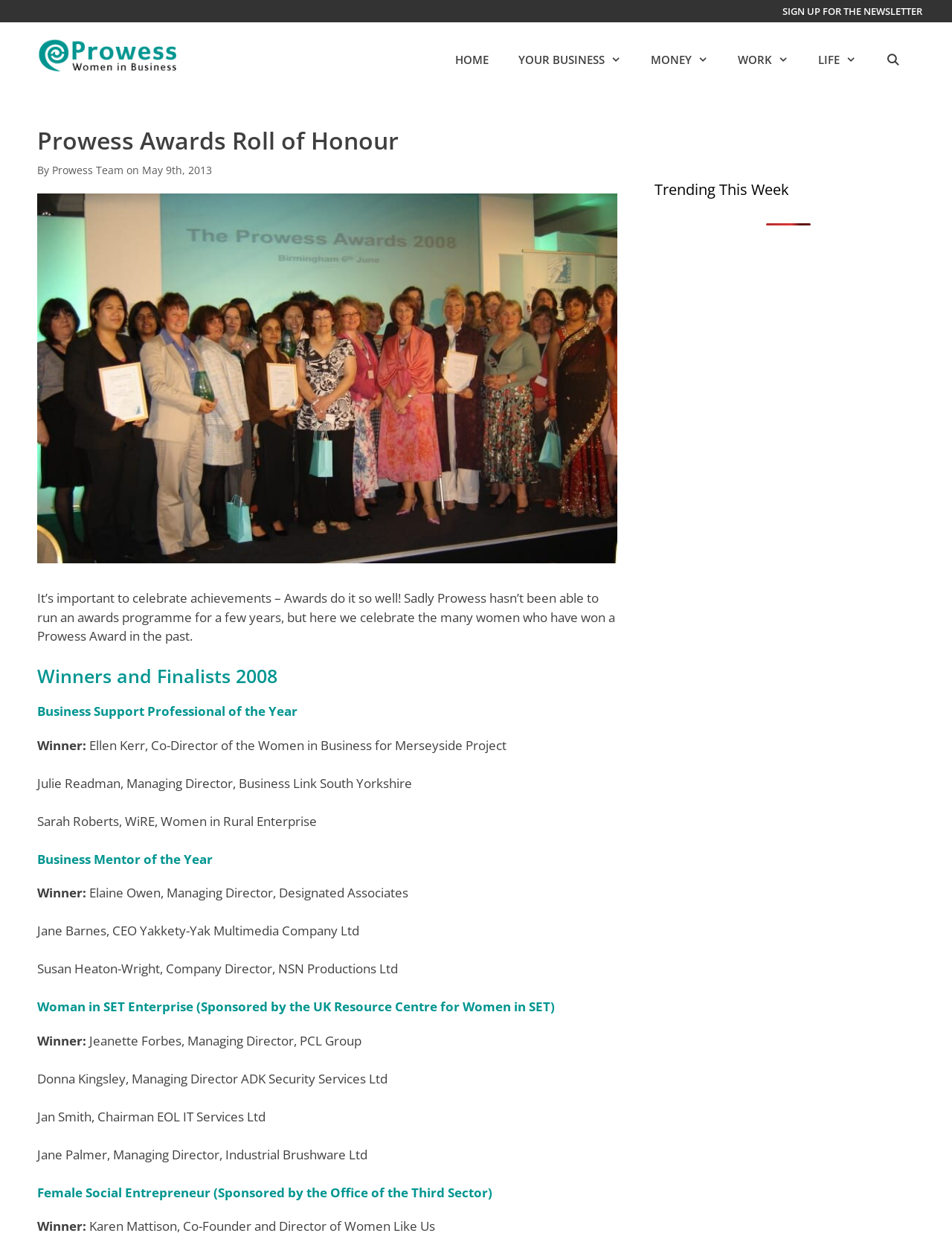Who is the winner of the Business Support Professional of the Year award?
By examining the image, provide a one-word or phrase answer.

Ellen Kerr